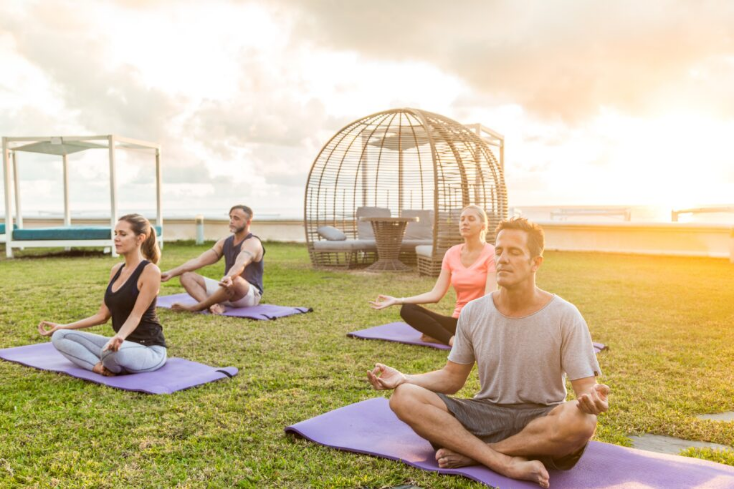Break down the image into a detailed narrative.

In a serene outdoor setting, four individuals engage in a tranquil yoga session on vibrant purple mats. Positioned on a lush green lawn, they are surrounded by a peaceful atmosphere, punctuated by soft sunlight filtering through scattered clouds. Each practitioner sits gracefully in a meditative posture, exemplifying focus and calmness. Behind them, an elegant open-air structure reminiscent of a cozy gazebo stands, adding a touch of sophistication to the environment. This scene reflects the growing trend among men embracing yoga, highlighting its many benefits for both body and mind. The backdrop suggests a harmonious blend of nature and mindfulness, offering a perfect escape for rejuvenation and self-discovery.